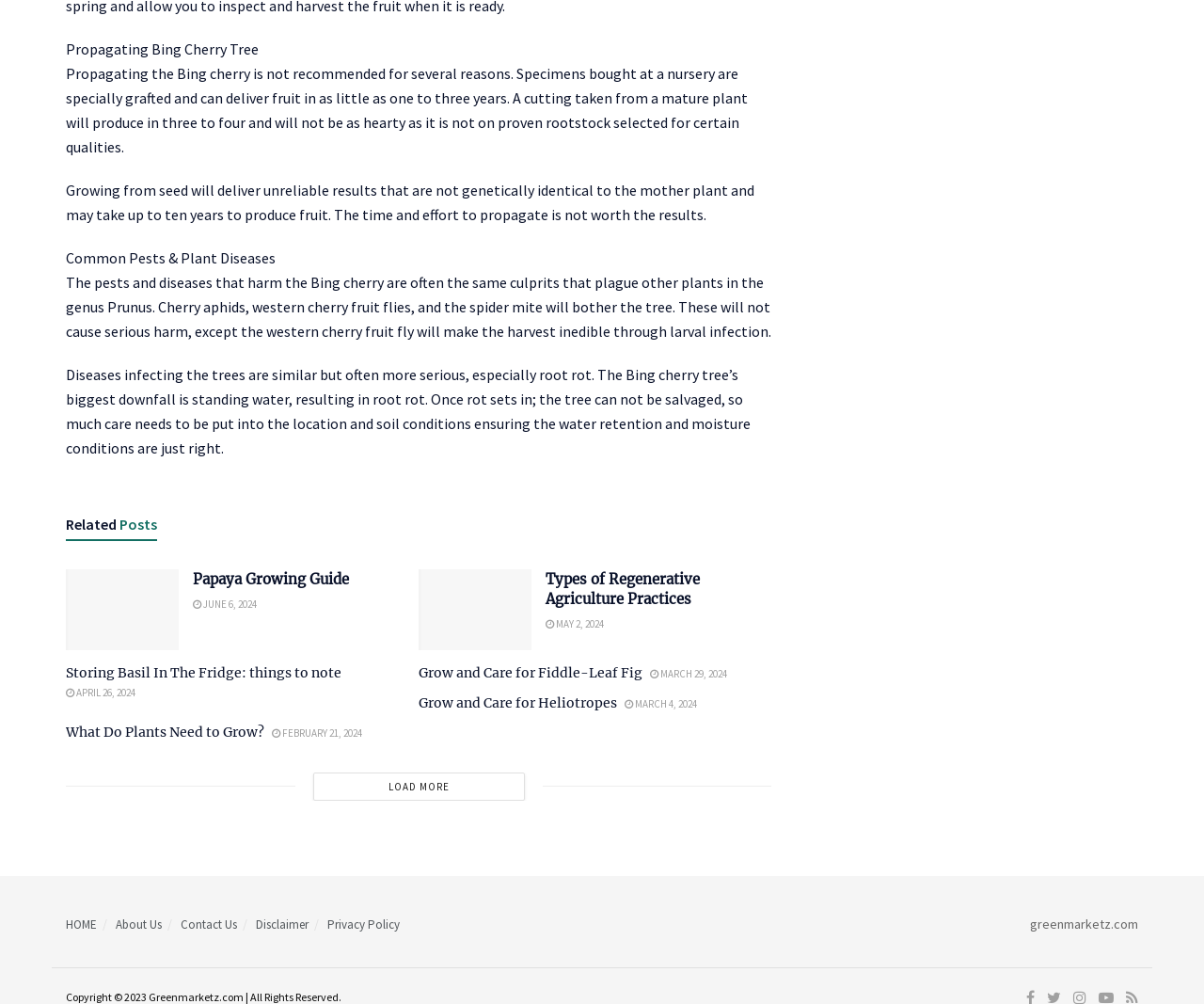Given the description of the UI element: "April 26, 2024", predict the bounding box coordinates in the form of [left, top, right, bottom], with each value being a float between 0 and 1.

[0.055, 0.683, 0.112, 0.696]